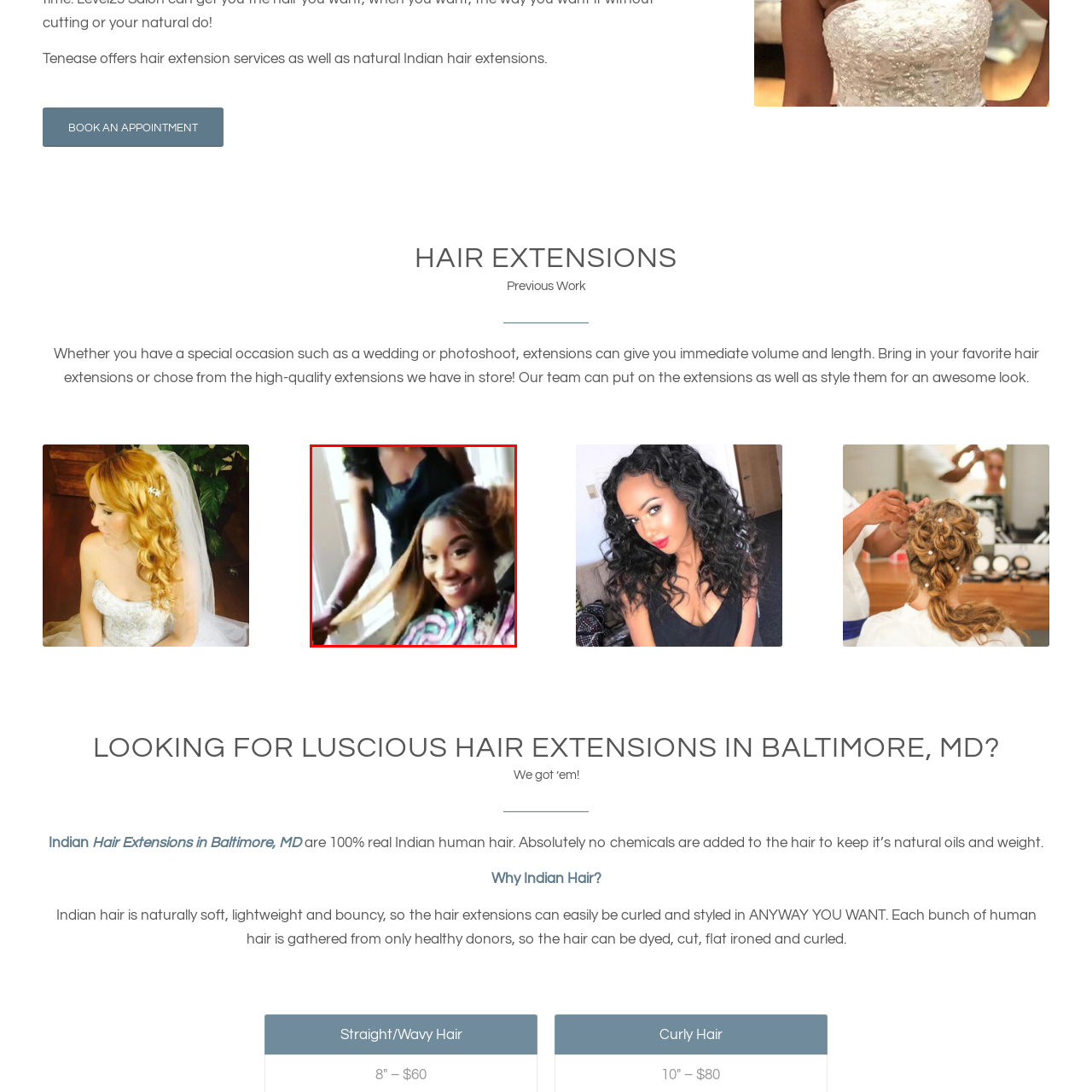What type of hair extensions are being used?
Observe the part of the image inside the red bounding box and answer the question concisely with one word or a short phrase.

Indian hair extensions